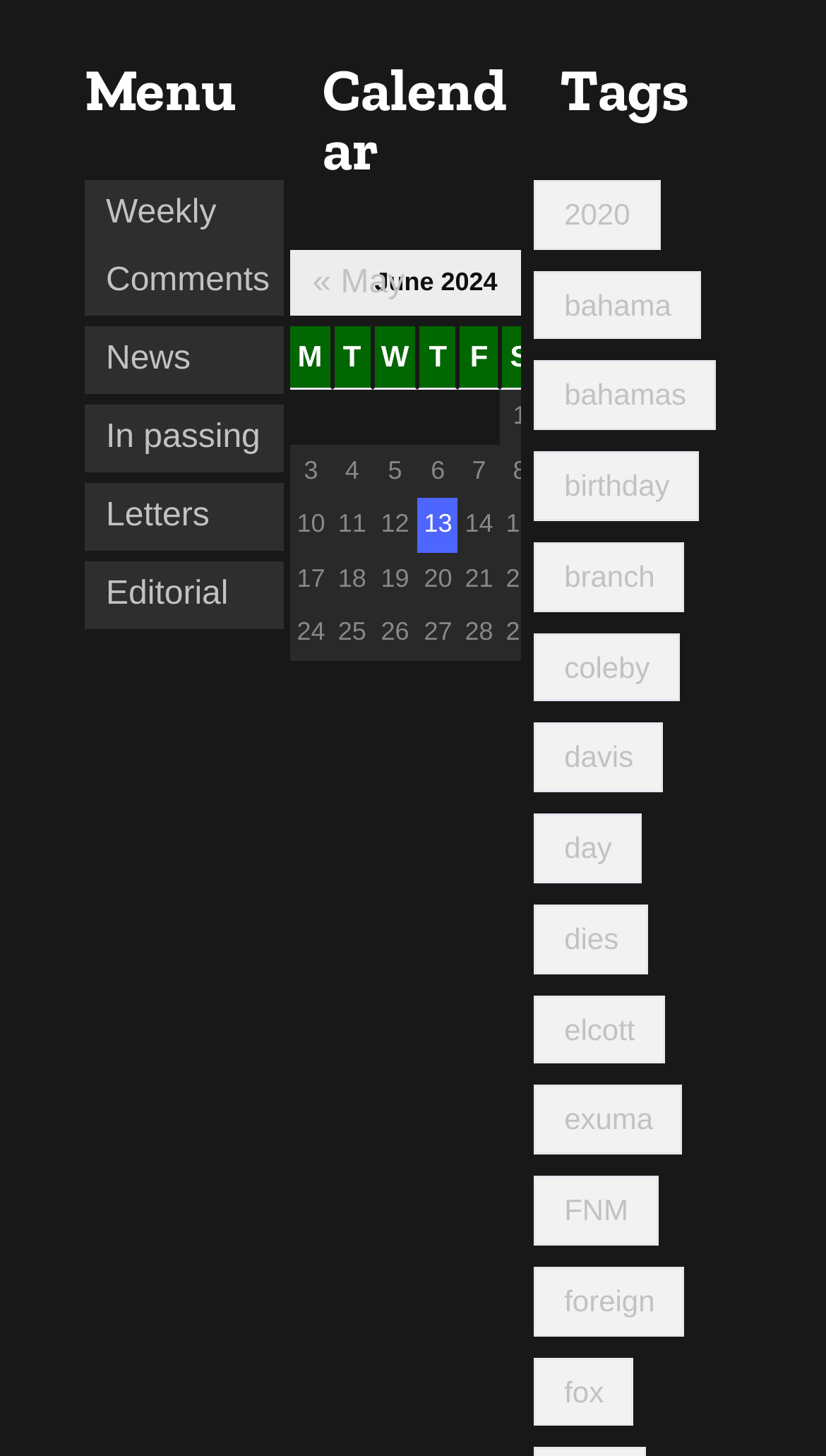Respond with a single word or short phrase to the following question: 
What is the month displayed in the calendar?

June 2024